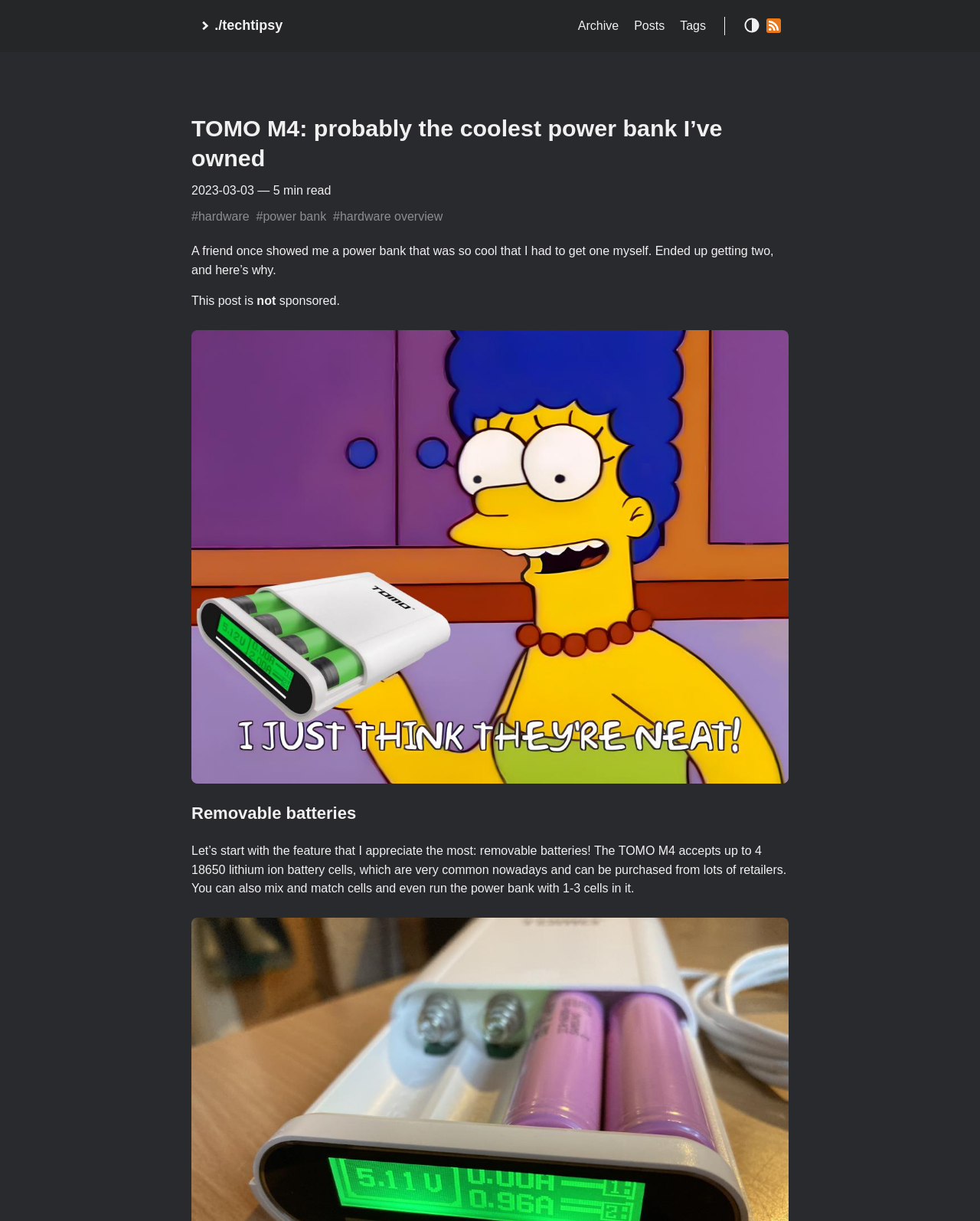What is the feature that the author appreciates the most about the TOMO M4?
Answer the question with a single word or phrase, referring to the image.

removable batteries